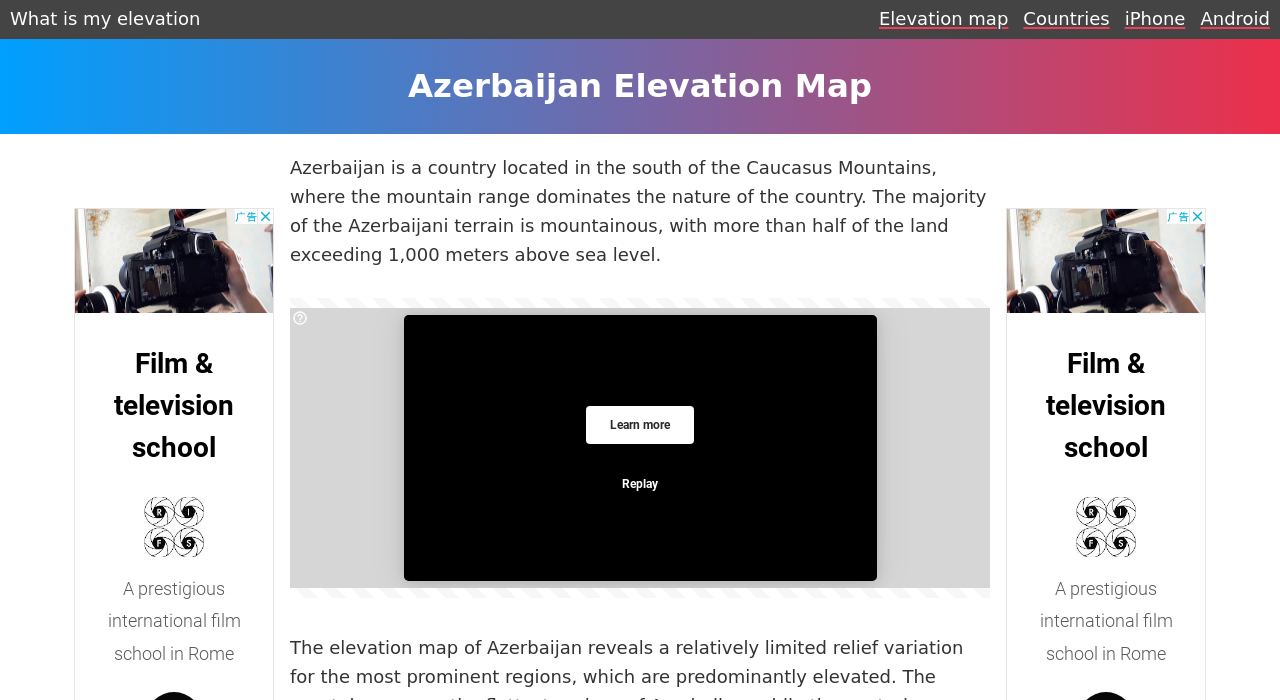What percentage of Azerbaijan's land is above 1,000 meters?
Using the information presented in the image, please offer a detailed response to the question.

According to the webpage content, 'The majority of the Azerbaijani terrain is mountainous, with more than half of the land exceeding 1,000 meters above sea level.' This implies that more than half of Azerbaijan's land is above 1,000 meters.